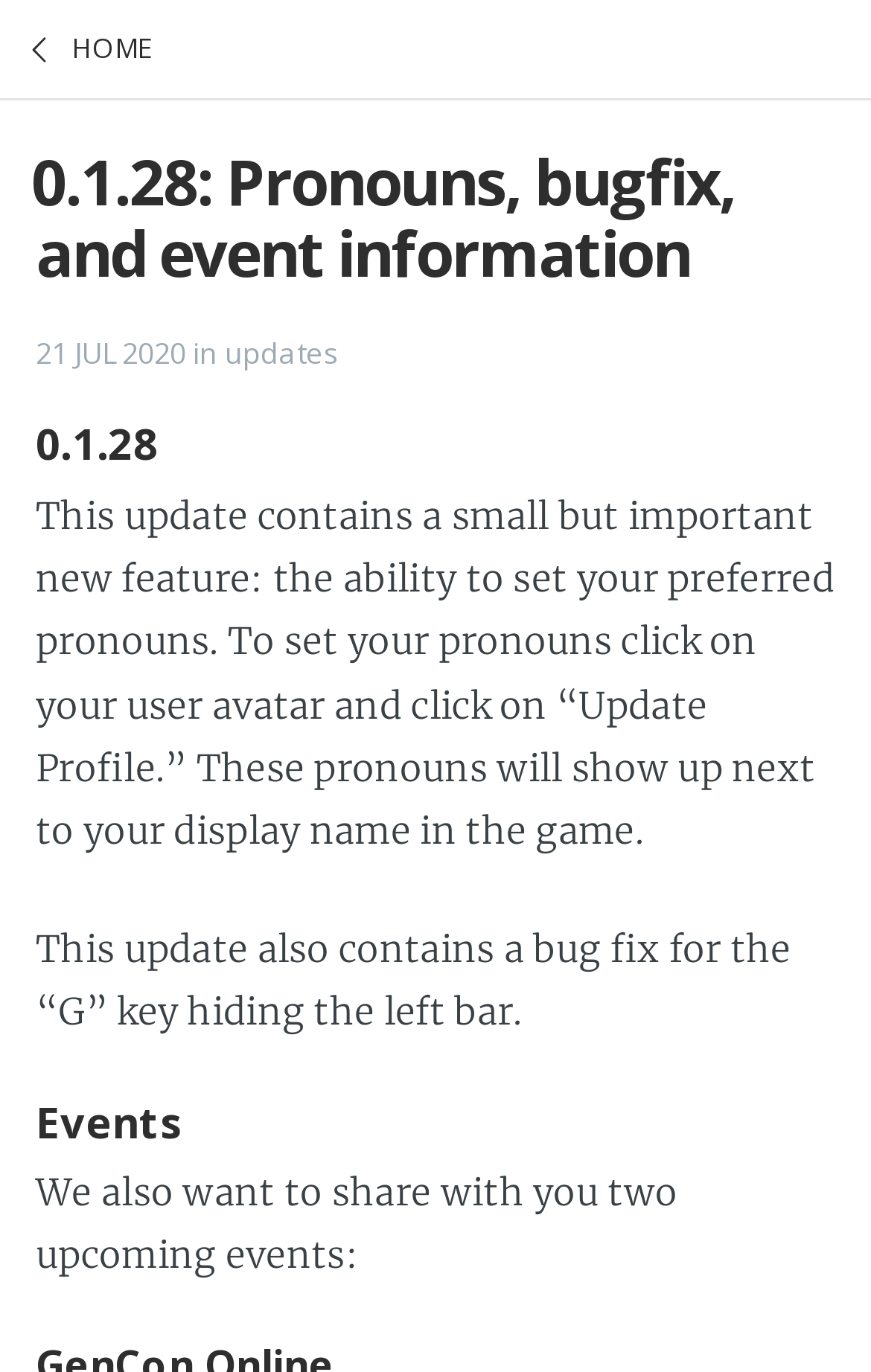Where can users set their preferred pronouns?
Based on the image, provide your answer in one word or phrase.

Update Profile